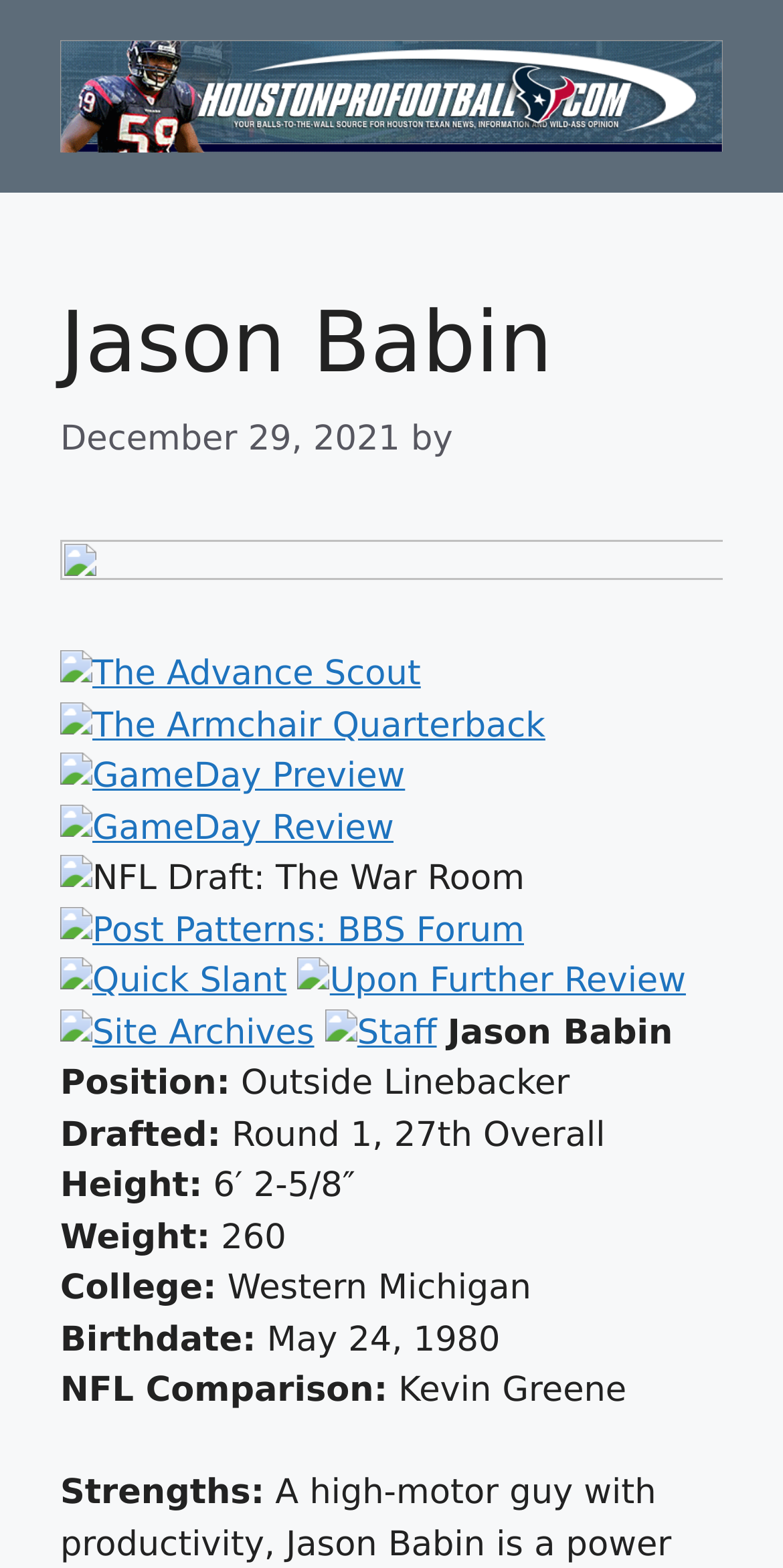What is the date of Jason Babin's birth?
Based on the screenshot, give a detailed explanation to answer the question.

I found the answer by looking at the section that lists Jason Babin's details, where it says 'Birthdate:' followed by 'May 24, 1980'.